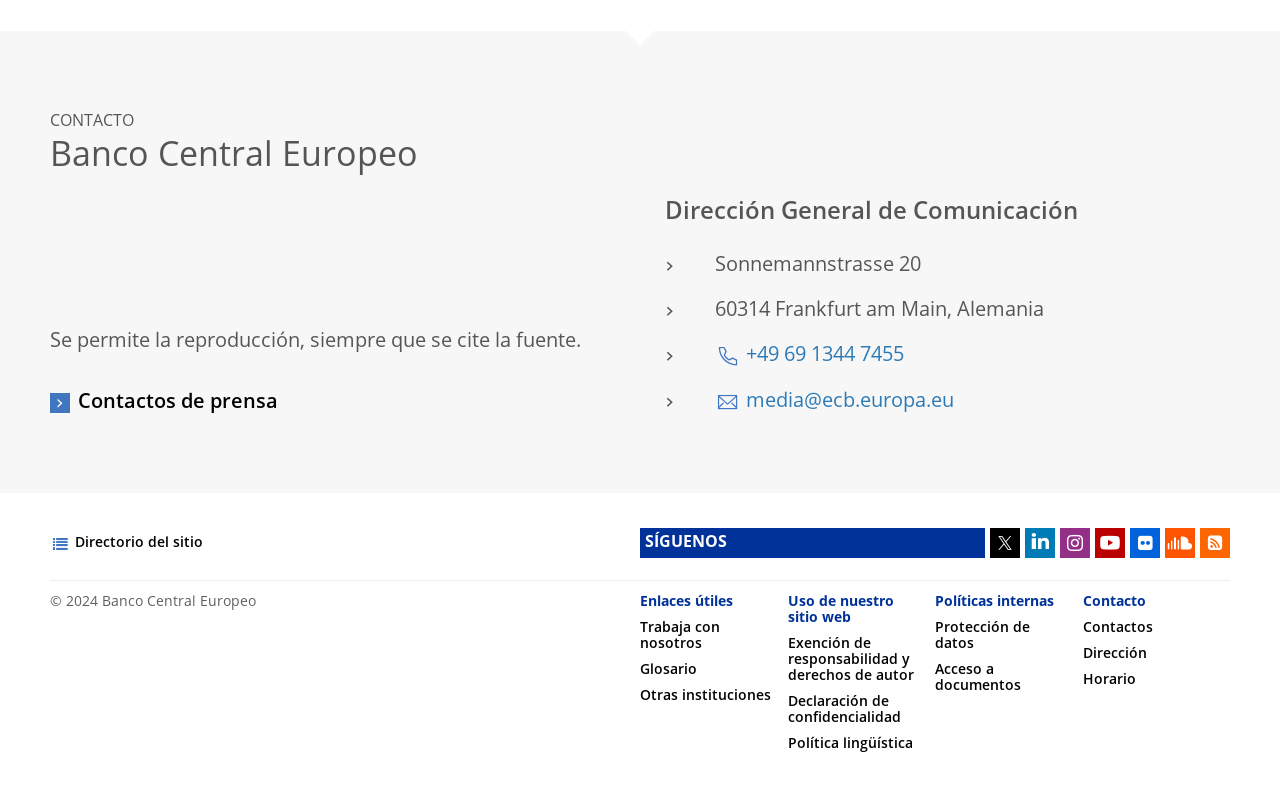What is the name of the department responsible for communication?
Use the image to answer the question with a single word or phrase.

Dirección General de Comunicación